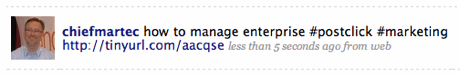Utilize the details in the image to thoroughly answer the following question: What is the topic of the tweet?

The topic of the tweet can be inferred from the text, which mentions 'how to manage enterprise #postclick #marketing'. This suggests that the tweet is related to marketing strategies or insights, specifically in the context of managing enterprises.